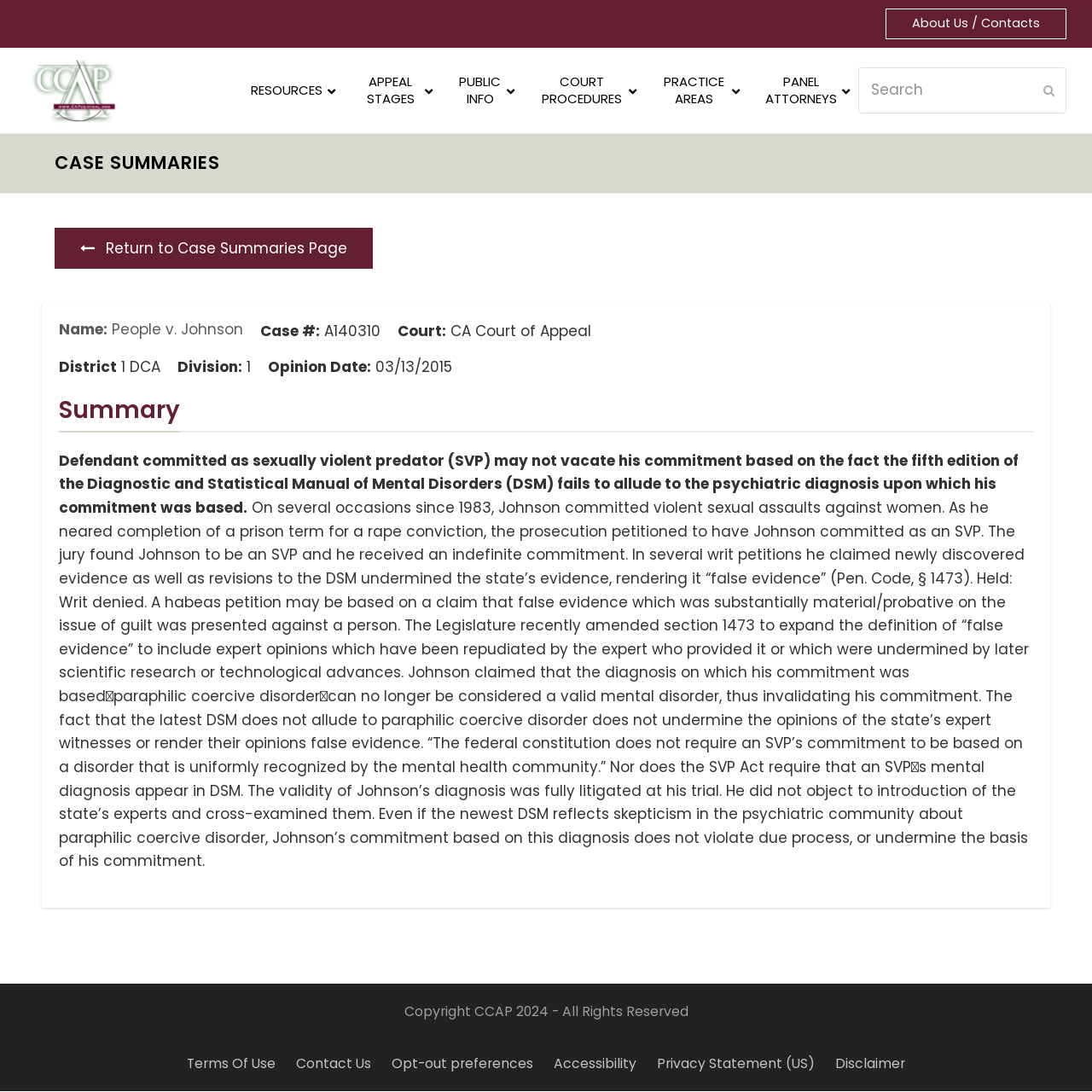From the given element description: "Accessibility", find the bounding box for the UI element. Provide the coordinates as four float numbers between 0 and 1, in the order [left, top, right, bottom].

[0.507, 0.966, 0.583, 0.982]